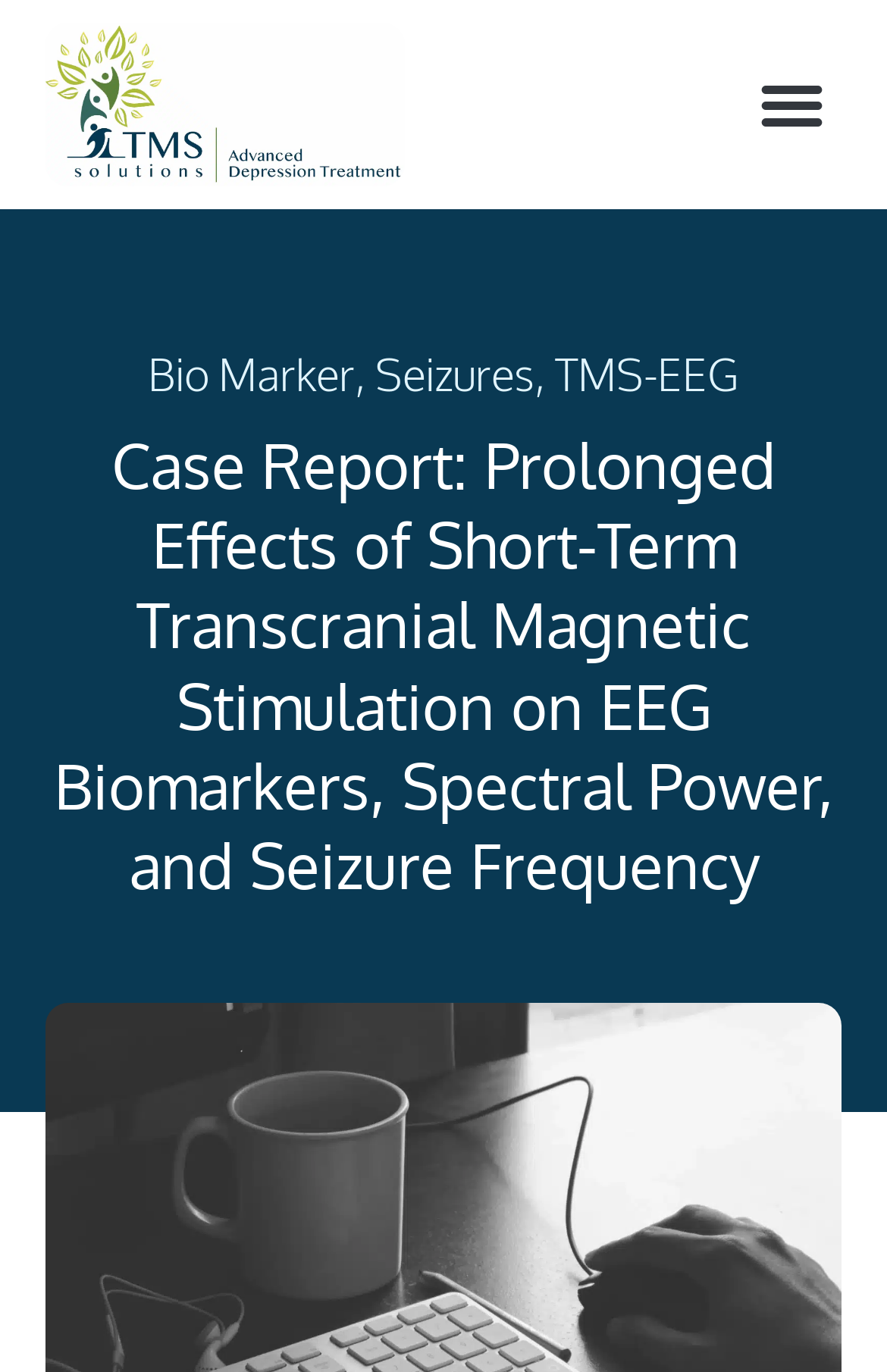What is the main title displayed on this webpage?

Case Report: Prolonged Effects of Short-Term Transcranial Magnetic Stimulation on EEG Biomarkers, Spectral Power, and Seizure Frequency